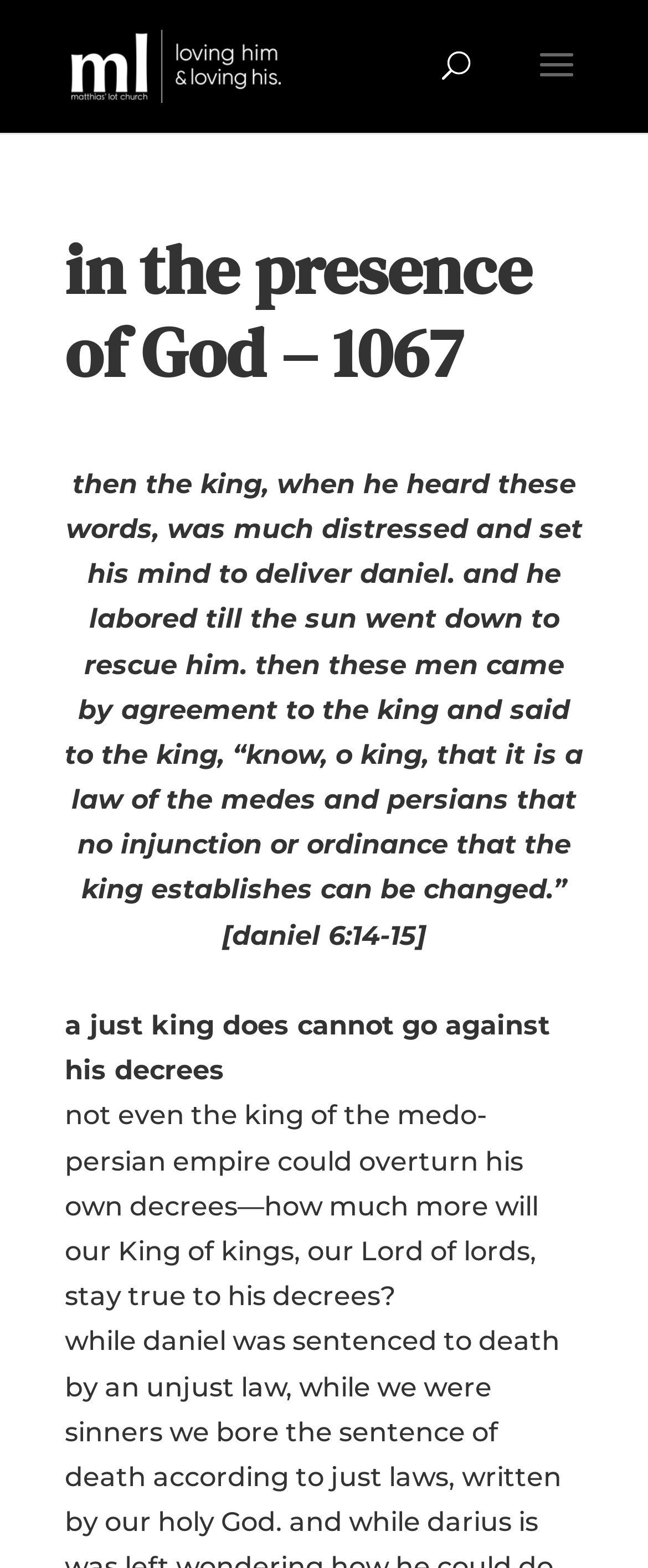What is the reference for the passage?
Please answer the question with a detailed response using the information from the screenshot.

The reference for the passage can be found at the end of the passage, which states '[daniel 6:14-15]'.